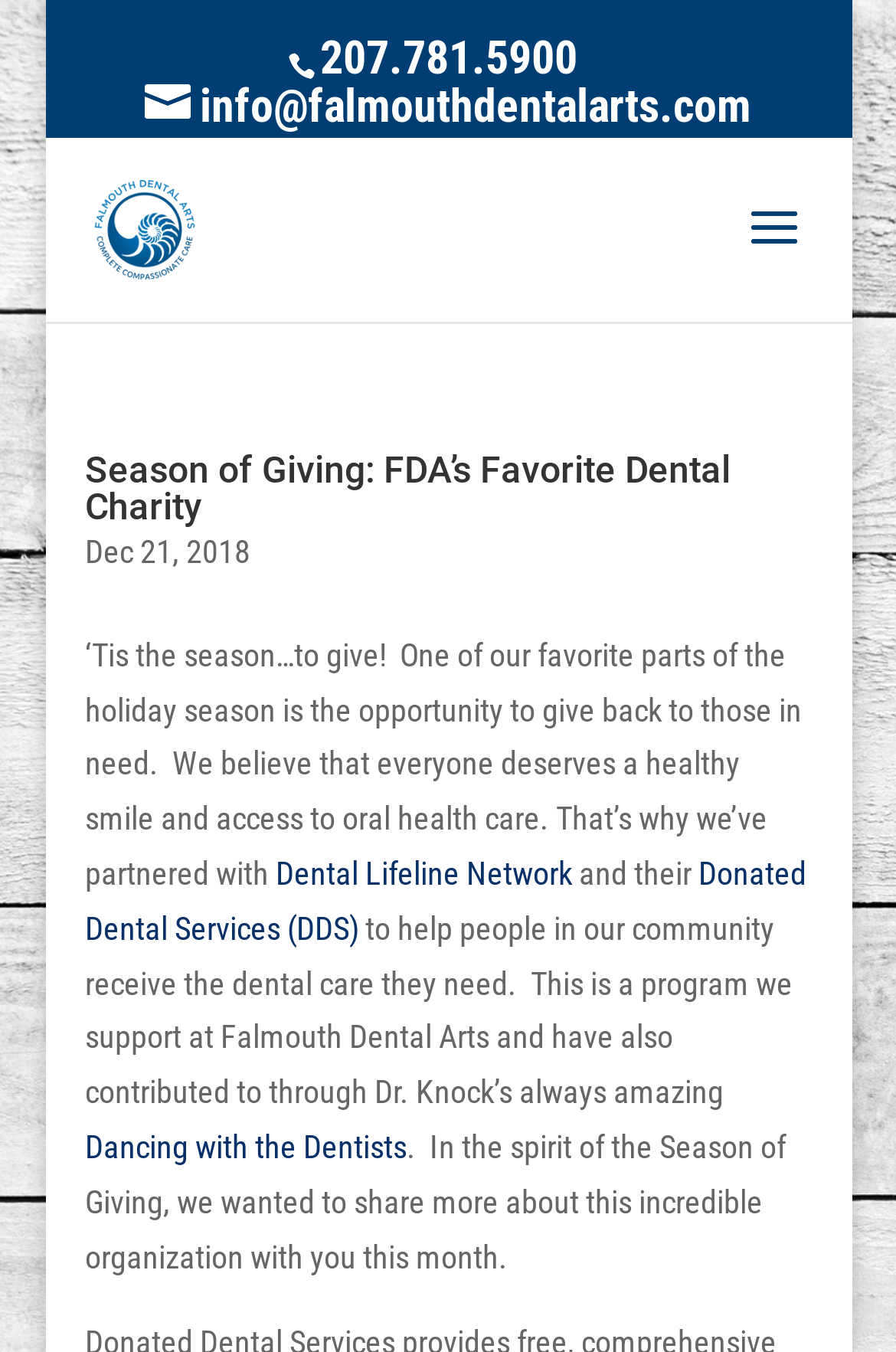What is the theme of the article?
Analyze the screenshot and provide a detailed answer to the question.

I found the theme by looking at the heading element with the text 'Season of Giving: FDA’s Favorite Dental Charity' which is located at the top of the webpage.